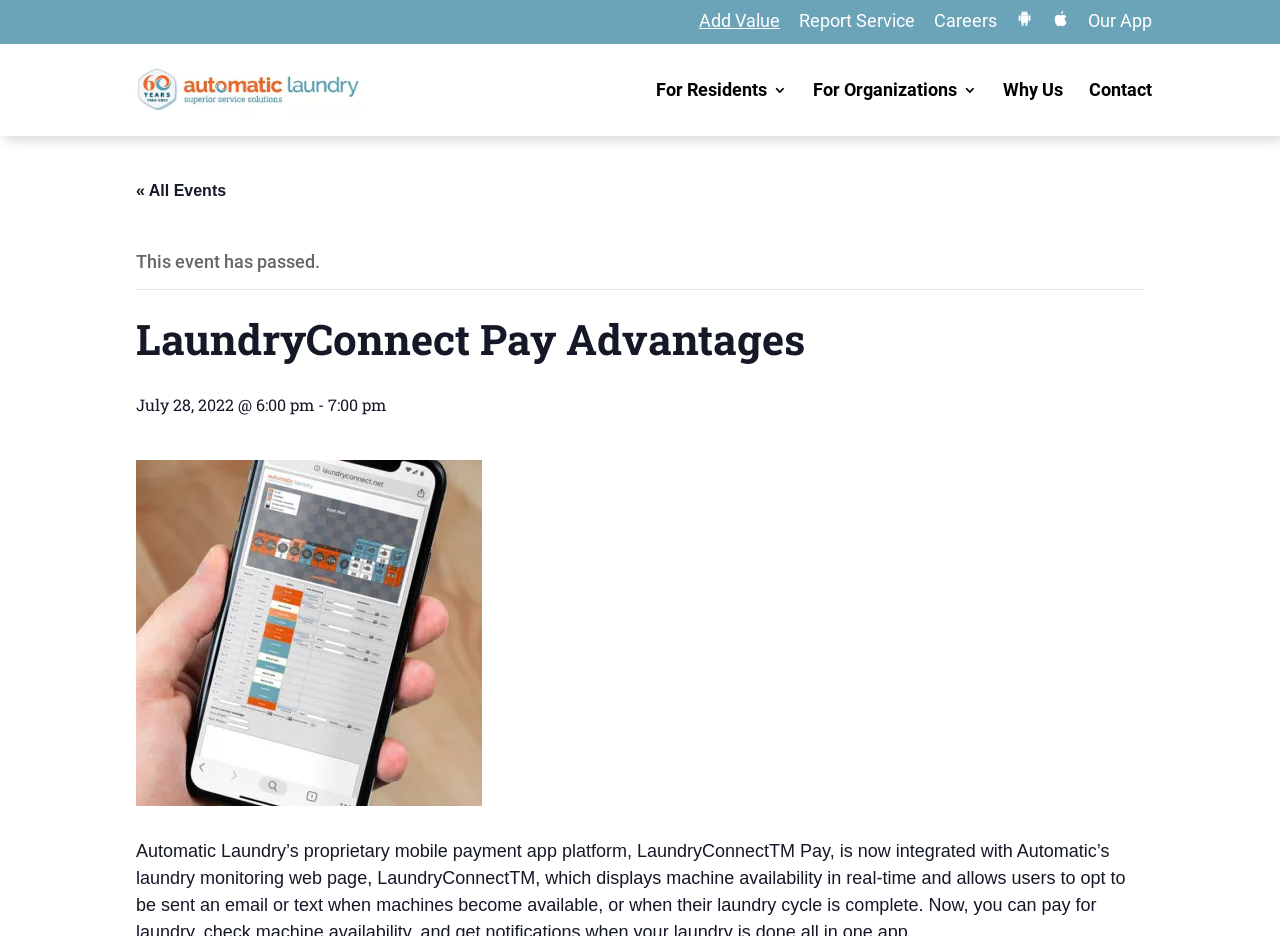Identify the bounding box for the described UI element: "For Residents".

[0.512, 0.088, 0.615, 0.145]